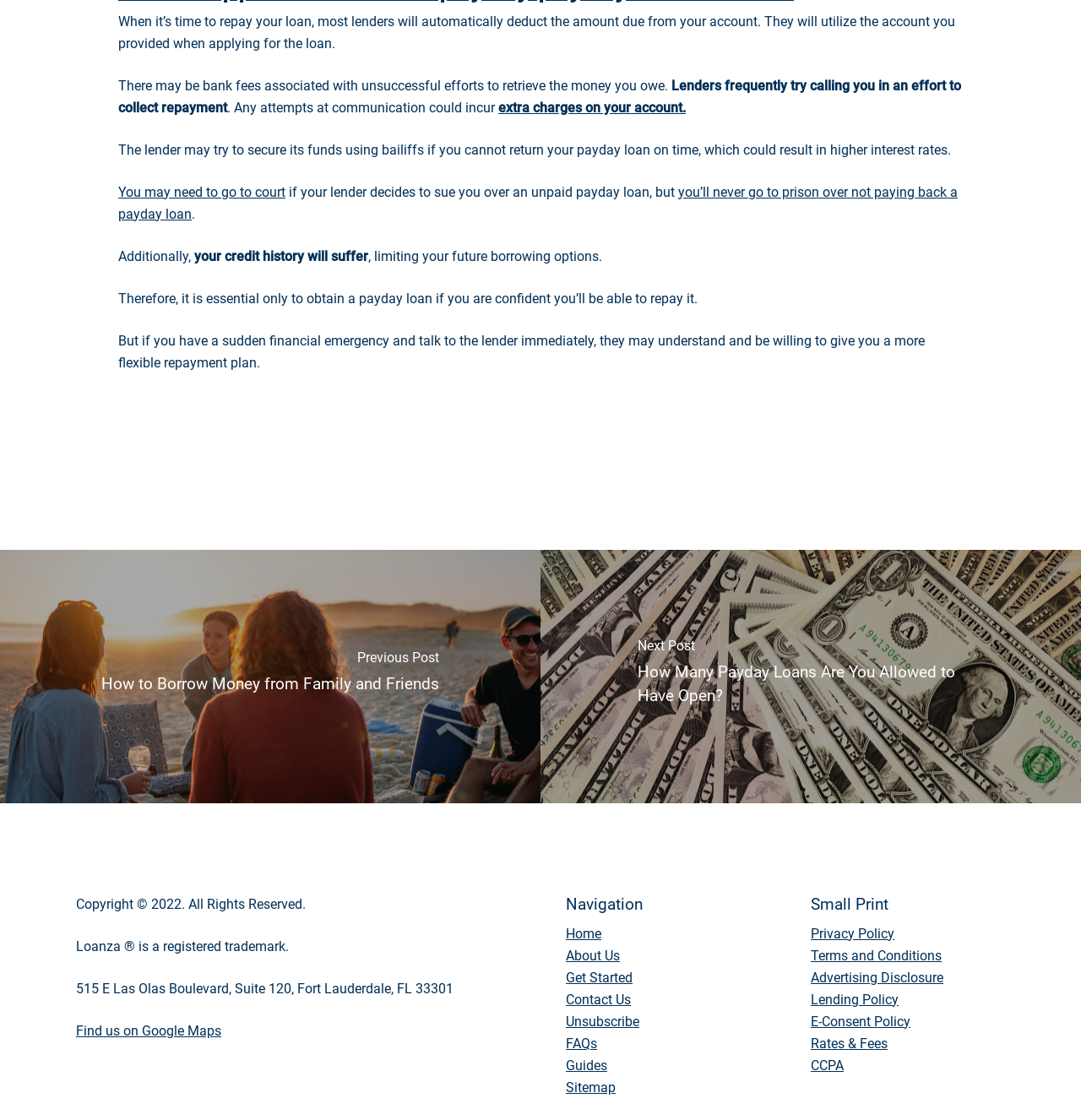Specify the bounding box coordinates (top-left x, top-left y, bottom-right x, bottom-right y) of the UI element in the screenshot that matches this description: Share Share on Facebook

None